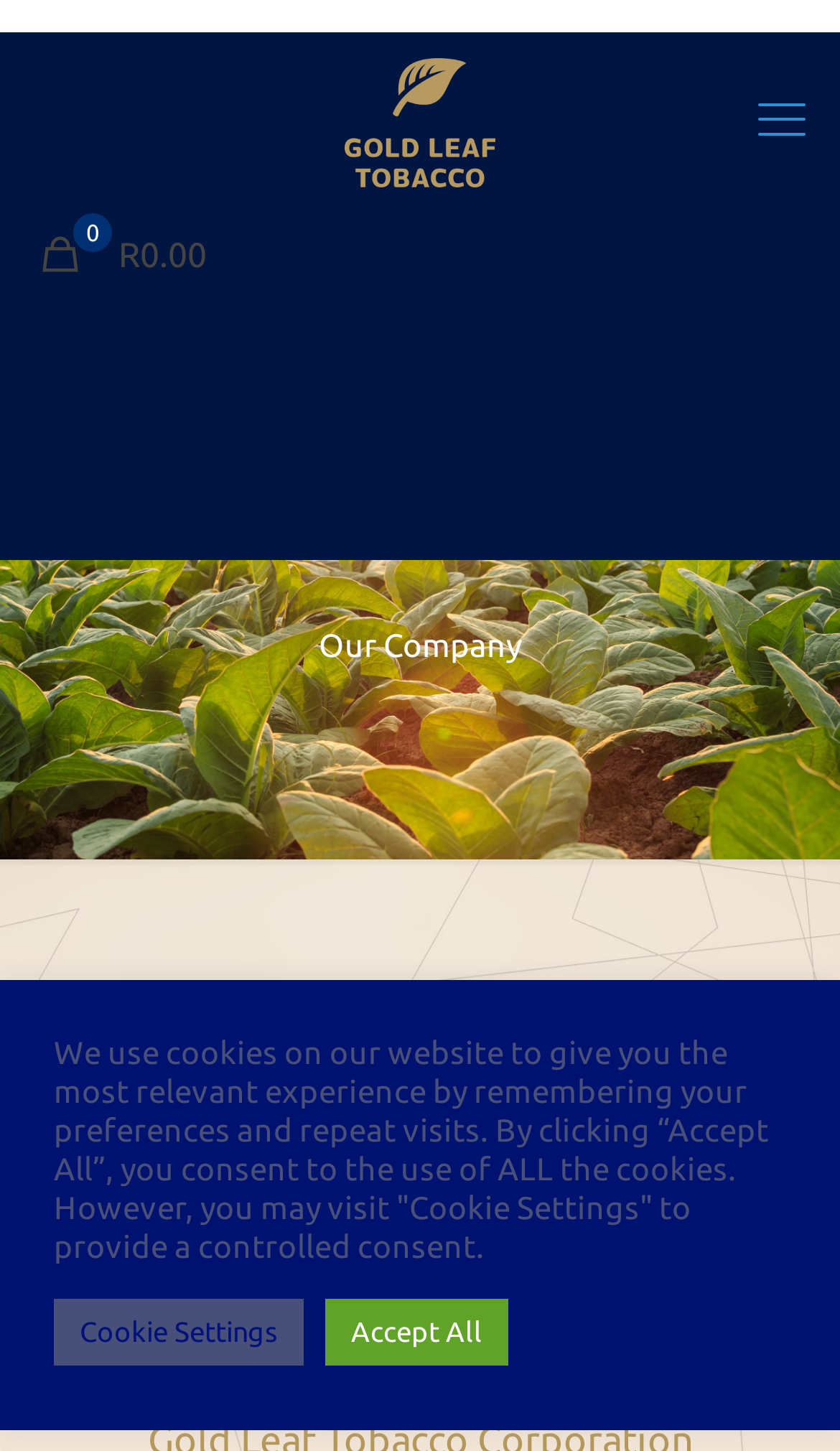Answer with a single word or phrase: 
What is the purpose of the 'Back to top' icon?

To go back to the top of the page